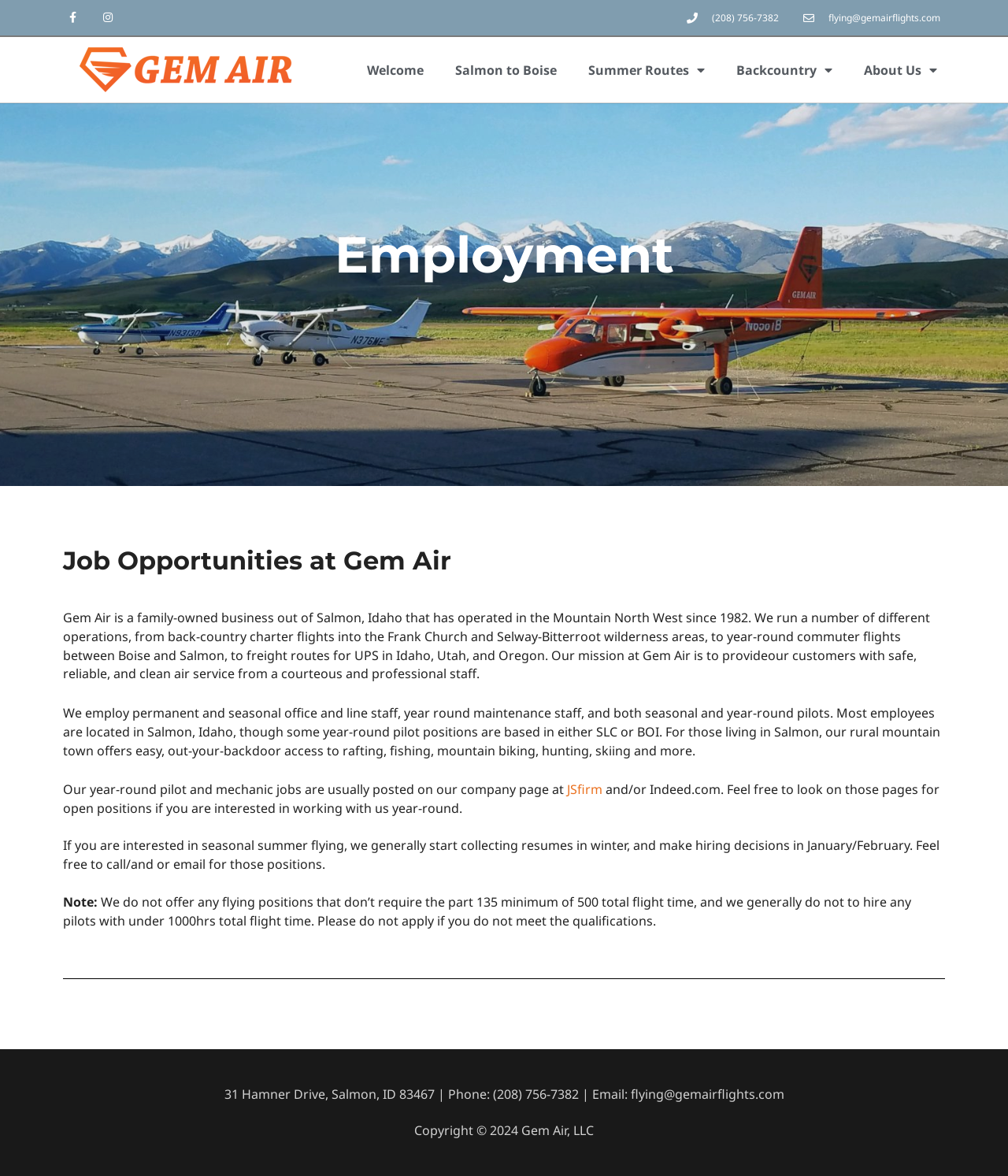Find the bounding box of the UI element described as: "Salmon to Boise". The bounding box coordinates should be given as four float values between 0 and 1, i.e., [left, top, right, bottom].

[0.436, 0.043, 0.568, 0.076]